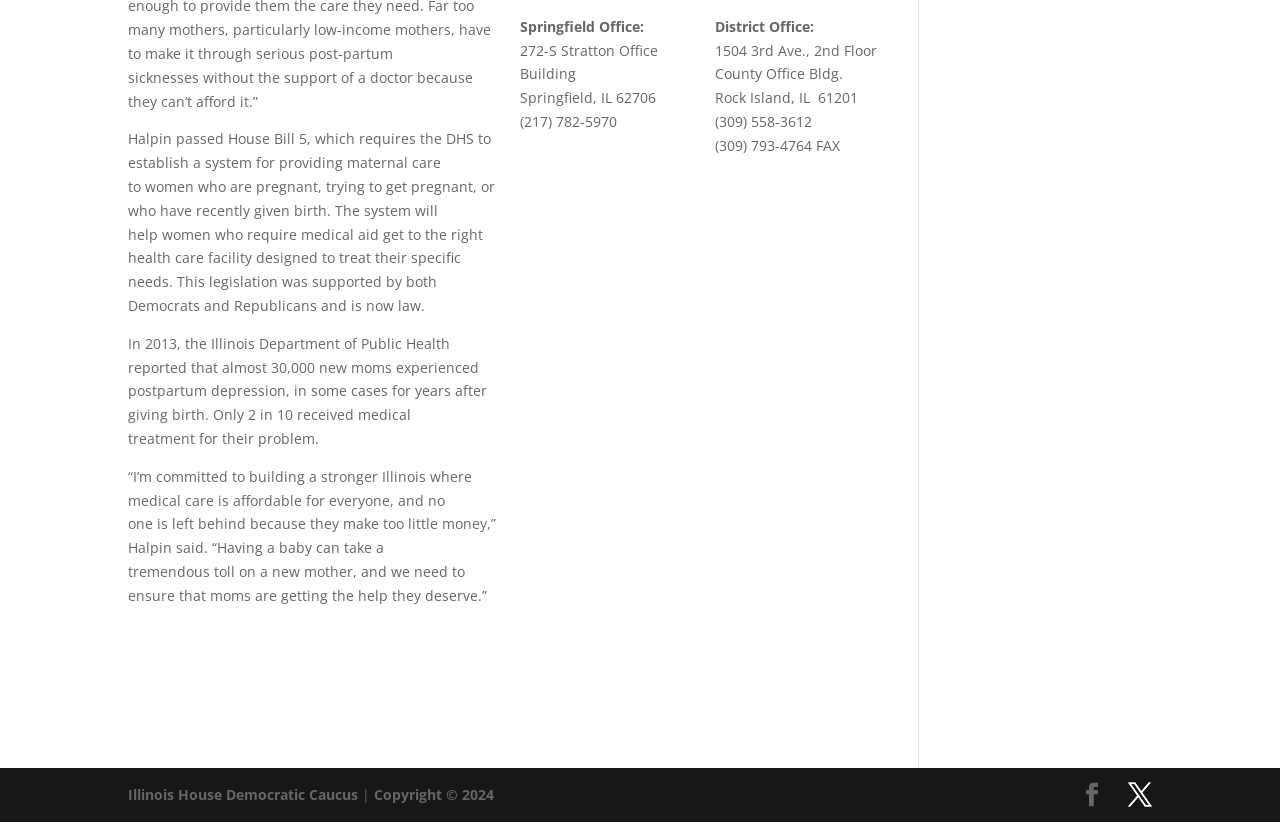Determine the bounding box of the UI component based on this description: "+61 2 9064 1300". The bounding box coordinates should be four float values between 0 and 1, i.e., [left, top, right, bottom].

None